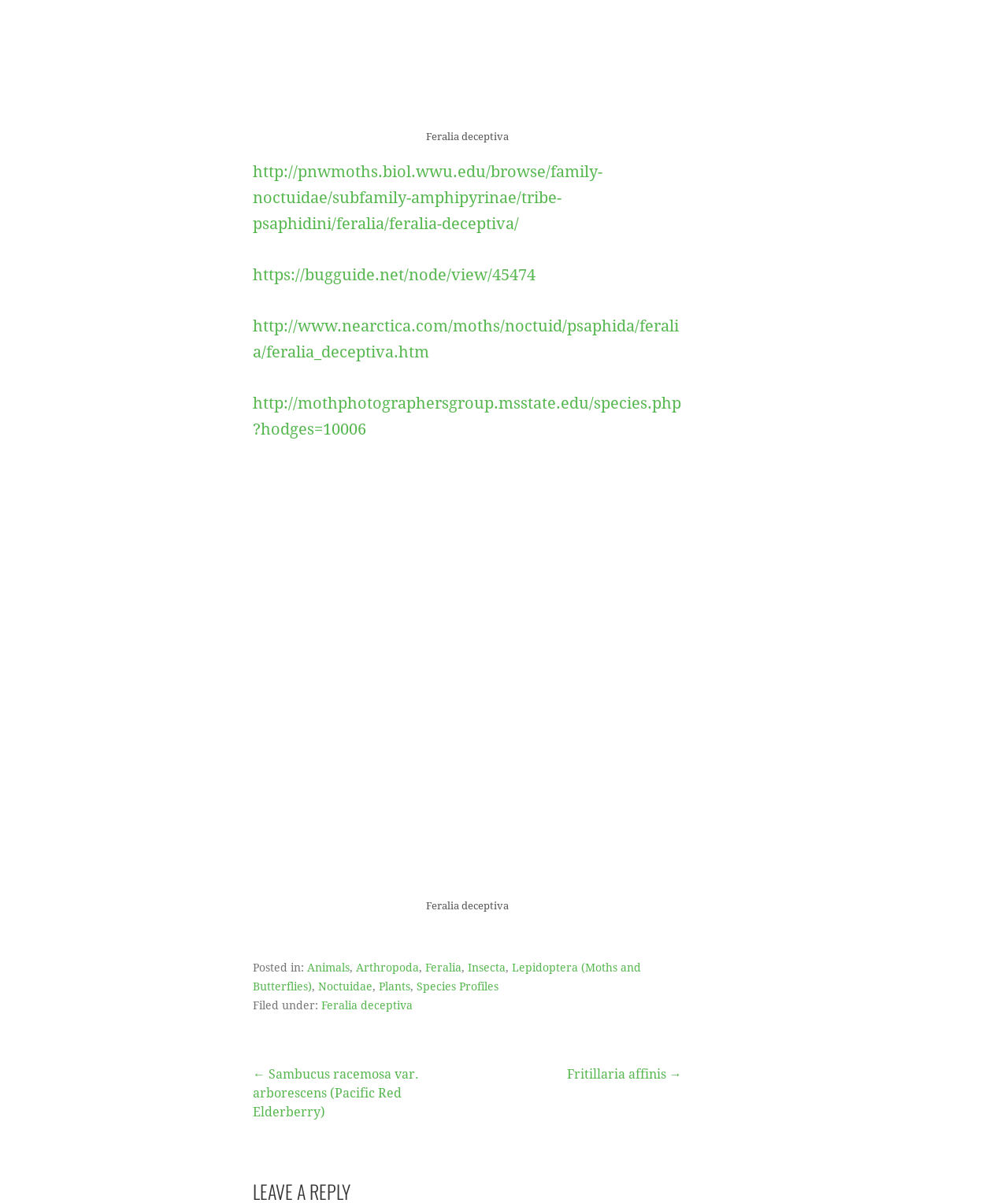Please answer the following question using a single word or phrase: How many links are provided to external resources?

4